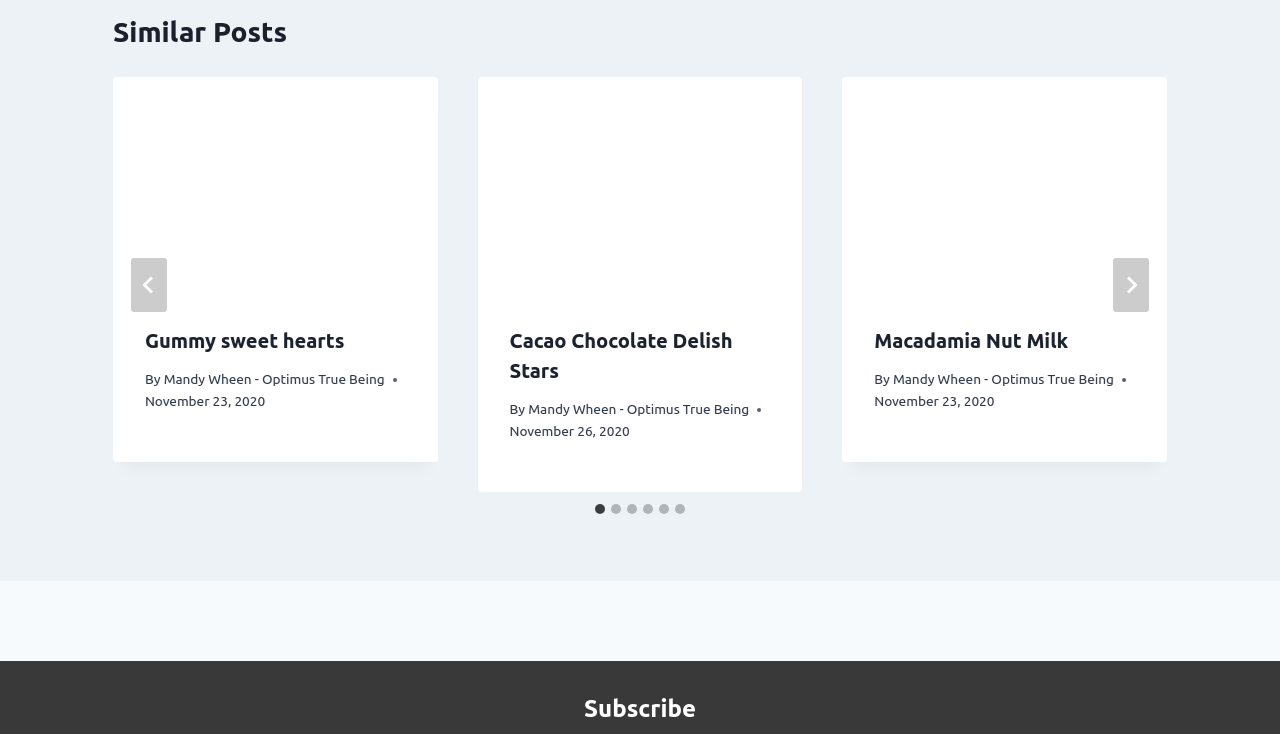Identify the bounding box coordinates of the element to click to follow this instruction: 'Go to the 'Gummy sweet hearts' post'. Ensure the coordinates are four float values between 0 and 1, provided as [left, top, right, bottom].

[0.088, 0.105, 0.342, 0.4]